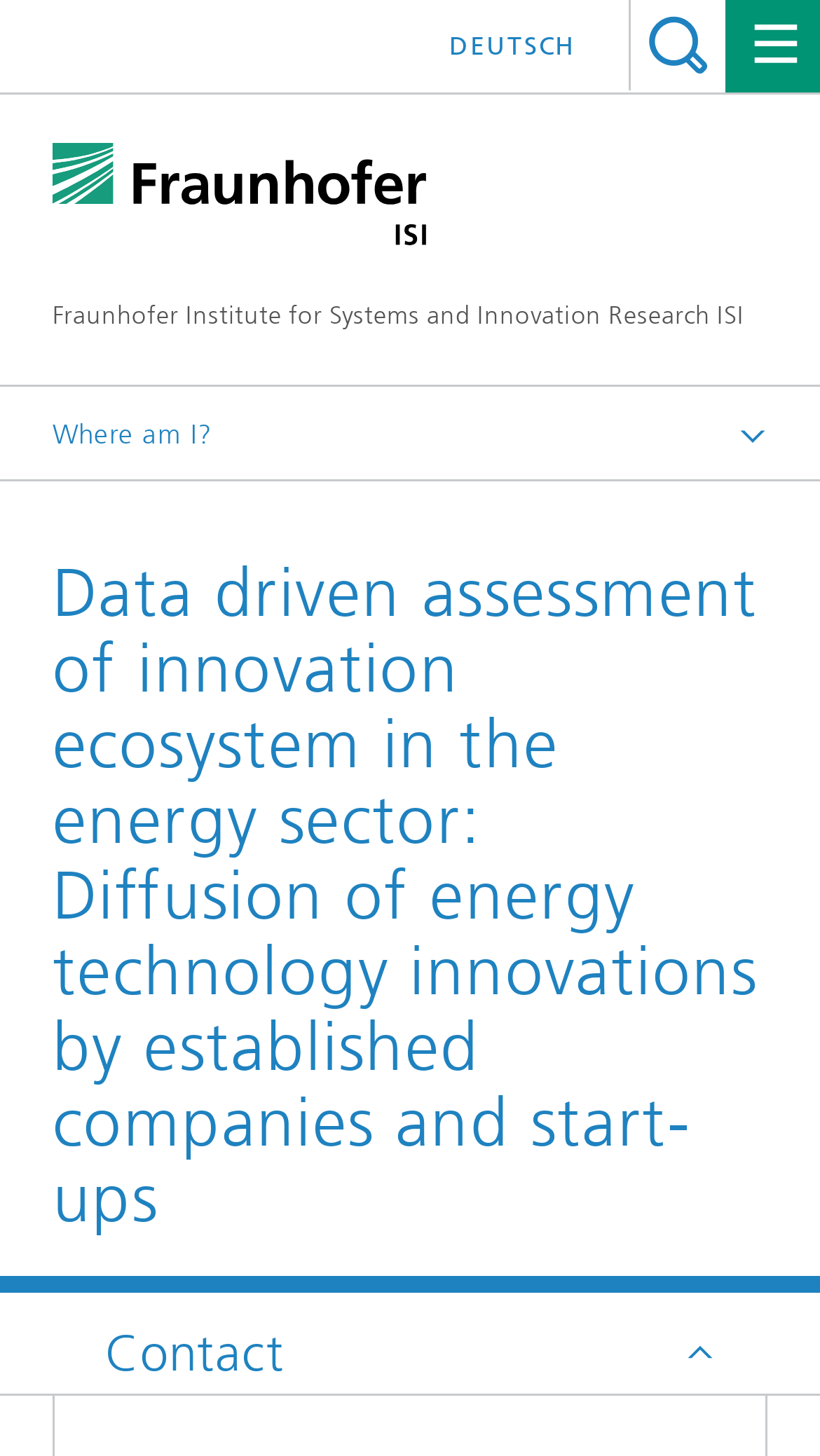Locate the heading on the webpage and return its text.

Data driven assessment of innovation ecosystem in the energy sector: Diffusion of energy technology innovations by established companies and start-ups